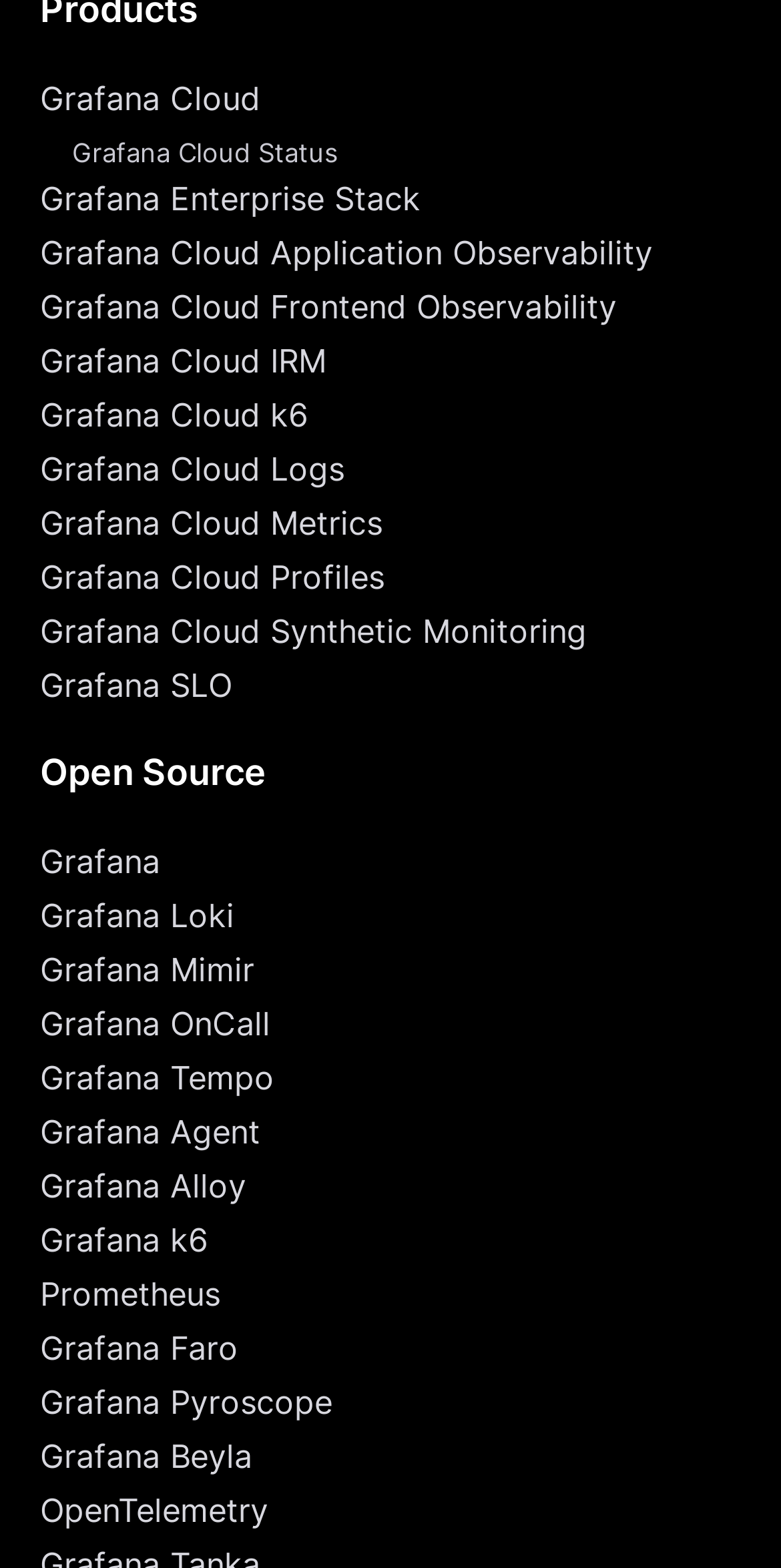Extract the bounding box coordinates for the HTML element that matches this description: "Grafana SLO". The coordinates should be four float numbers between 0 and 1, i.e., [left, top, right, bottom].

[0.051, 0.423, 0.949, 0.452]